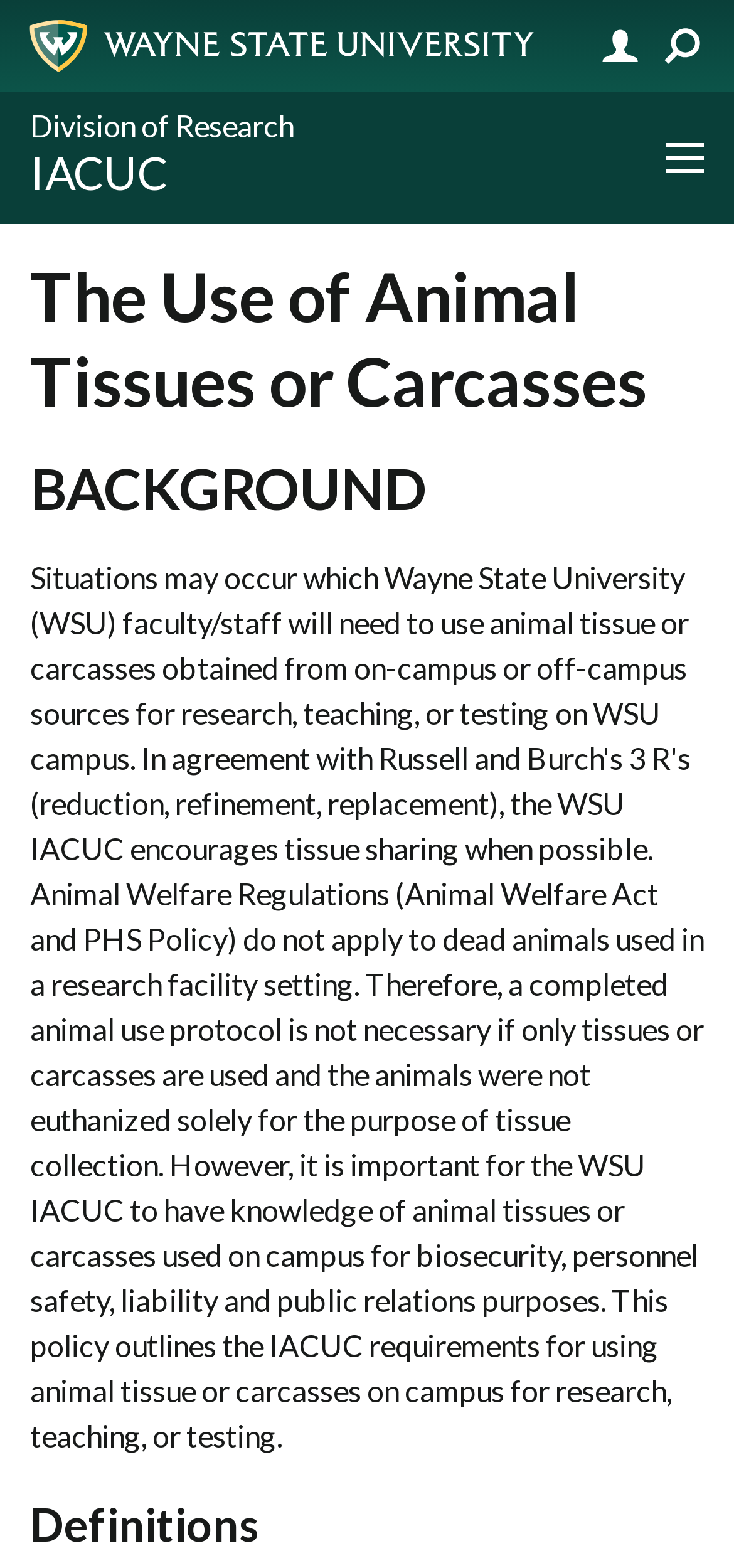Please determine the bounding box coordinates, formatted as (top-left x, top-left y, bottom-right x, bottom-right y), with all values as floating point numbers between 0 and 1. Identify the bounding box of the region described as: Division of Research

[0.041, 0.068, 0.4, 0.091]